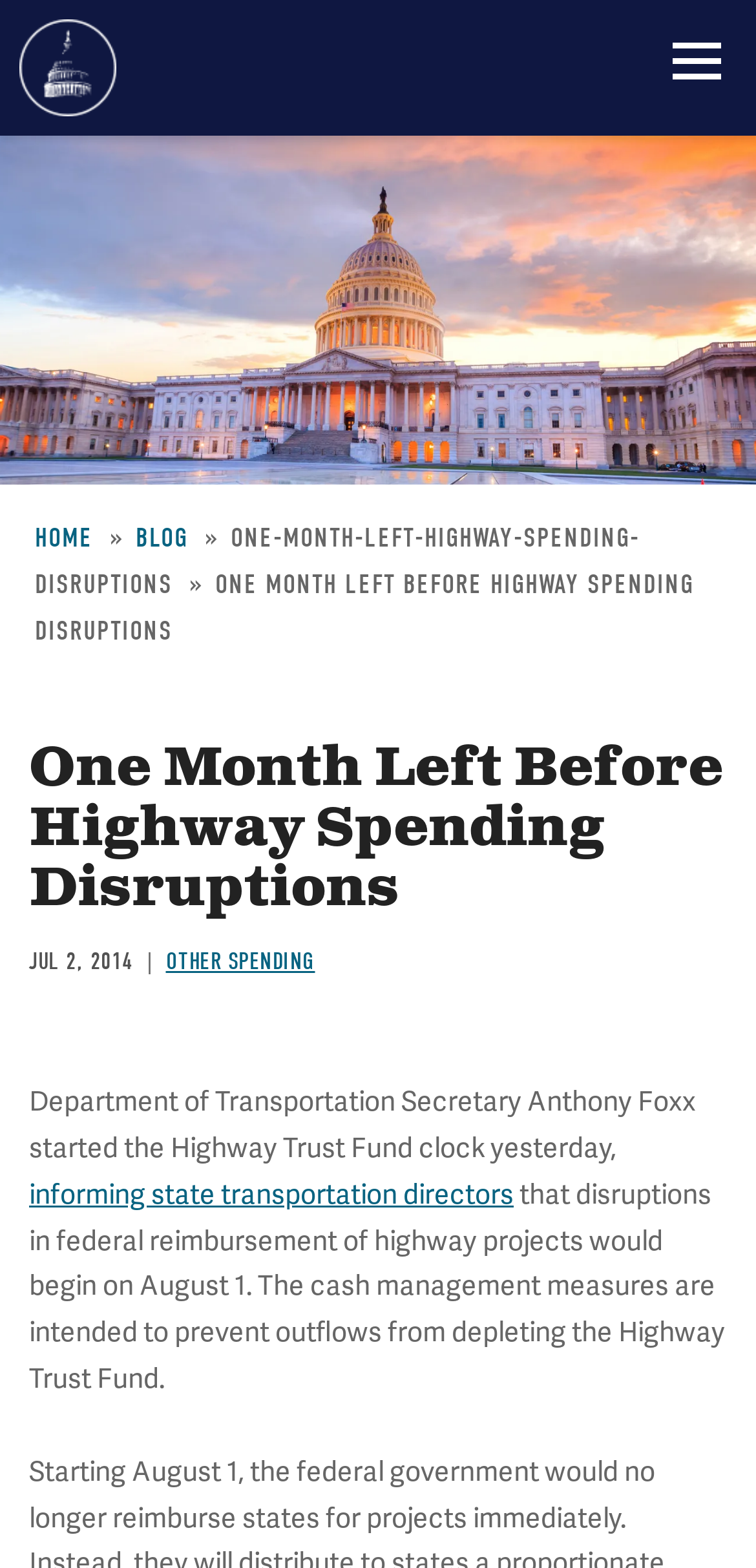From the webpage screenshot, predict the bounding box of the UI element that matches this description: "informing state transportation directors".

[0.038, 0.75, 0.679, 0.772]